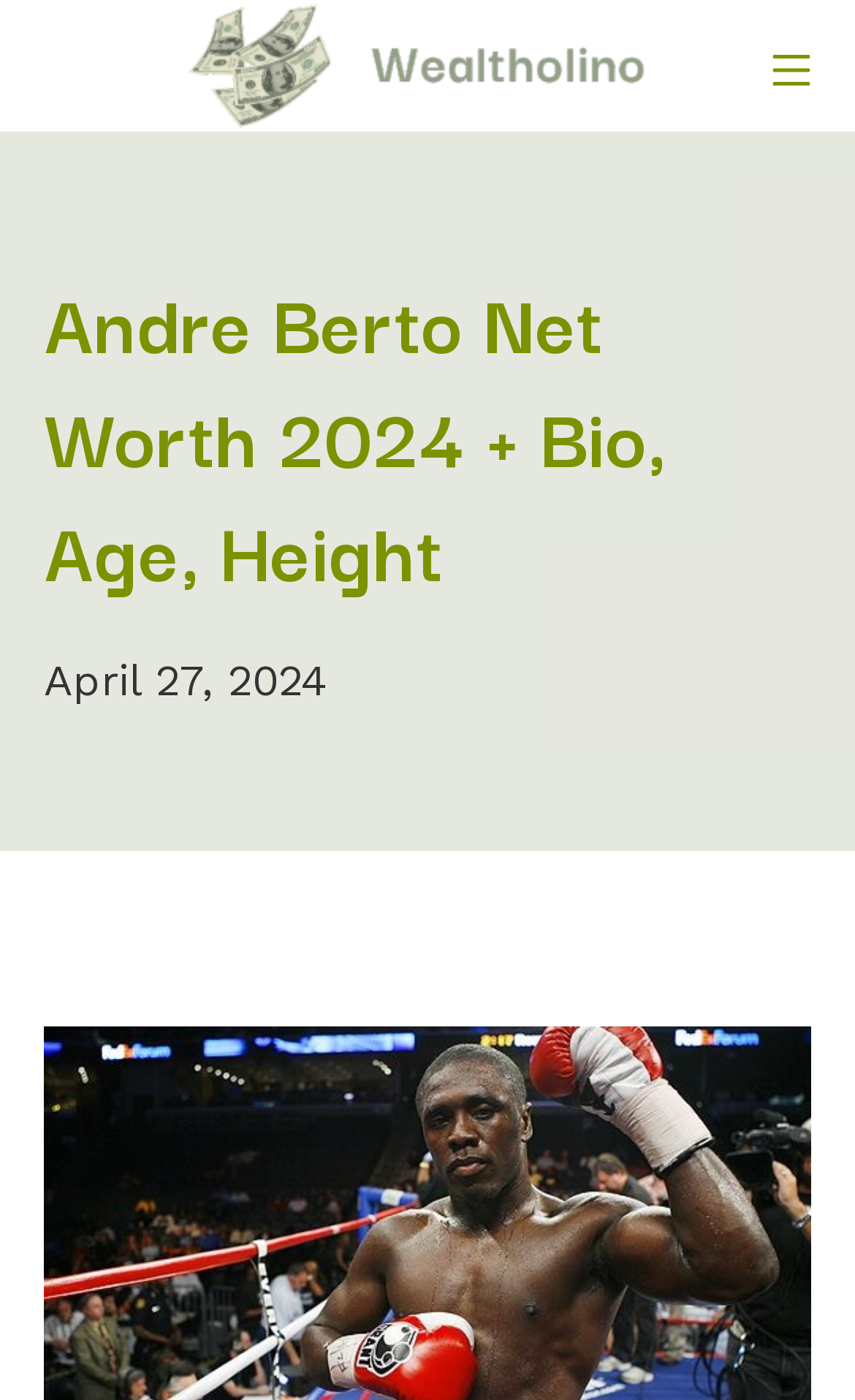Extract the bounding box coordinates for the described element: "Mobile Menu". The coordinates should be represented as four float numbers between 0 and 1: [left, top, right, bottom].

[0.903, 0.023, 0.949, 0.071]